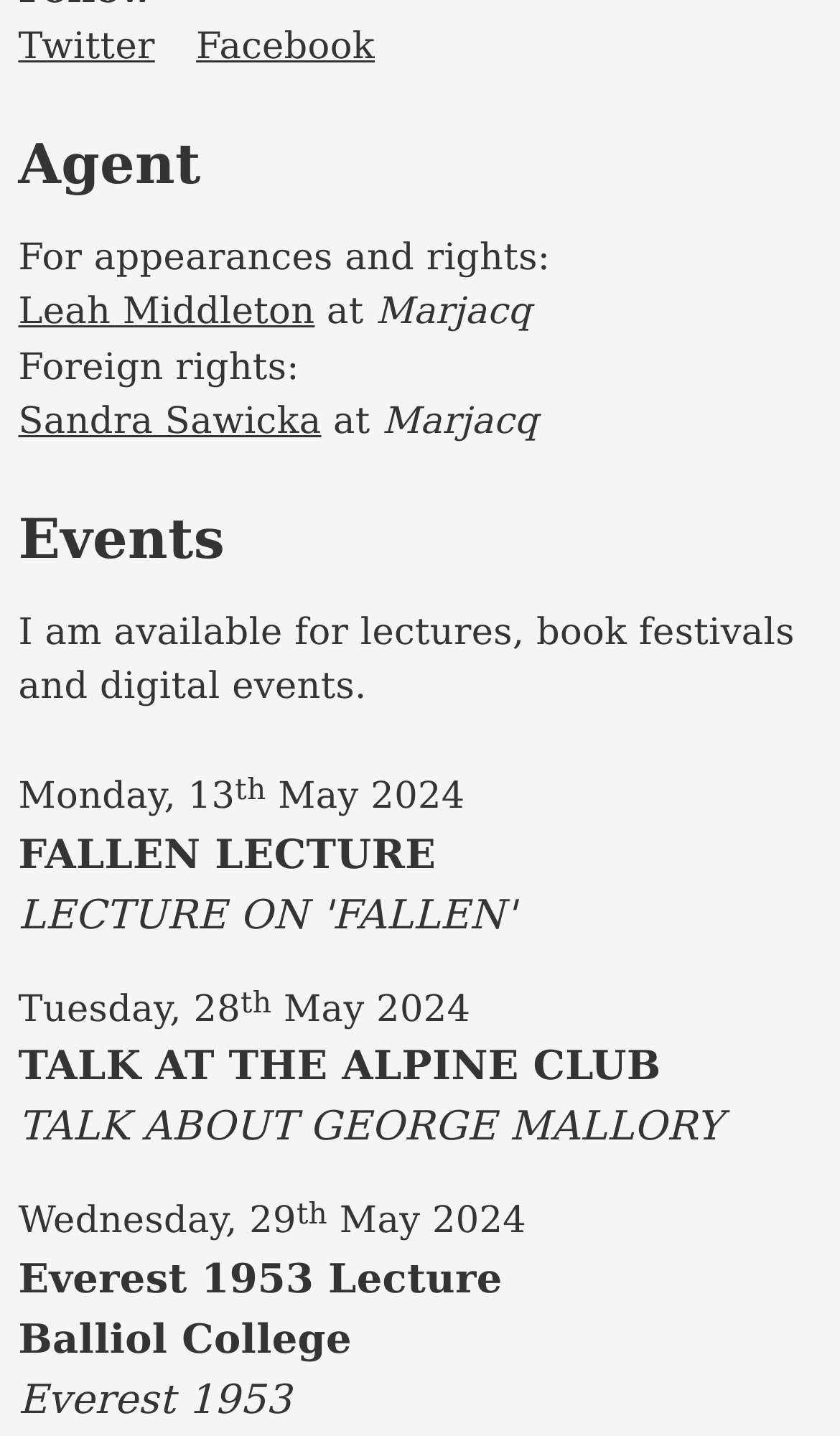Given the element description "Leah Middleton" in the screenshot, predict the bounding box coordinates of that UI element.

[0.022, 0.203, 0.375, 0.233]